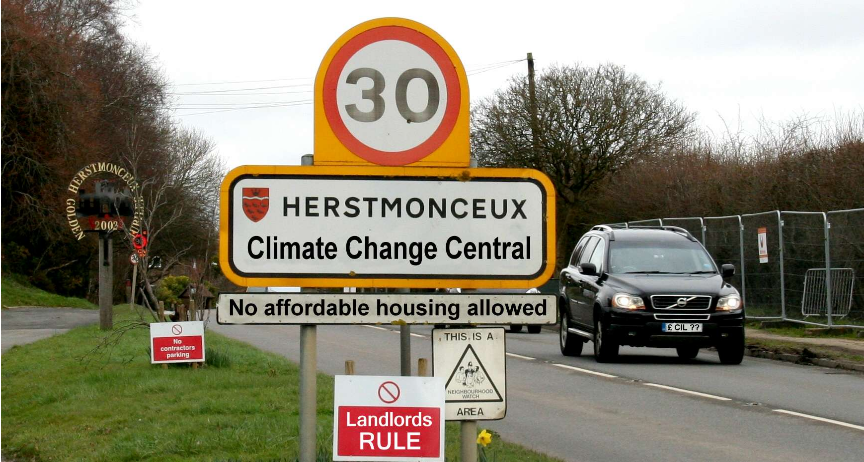Utilize the details in the image to thoroughly answer the following question: What is the message beneath the main sign?

The message beneath the main sign hints at local housing policies, implying that the village has restrictions or limitations on affordable housing, which contrasts with its environmental goals.